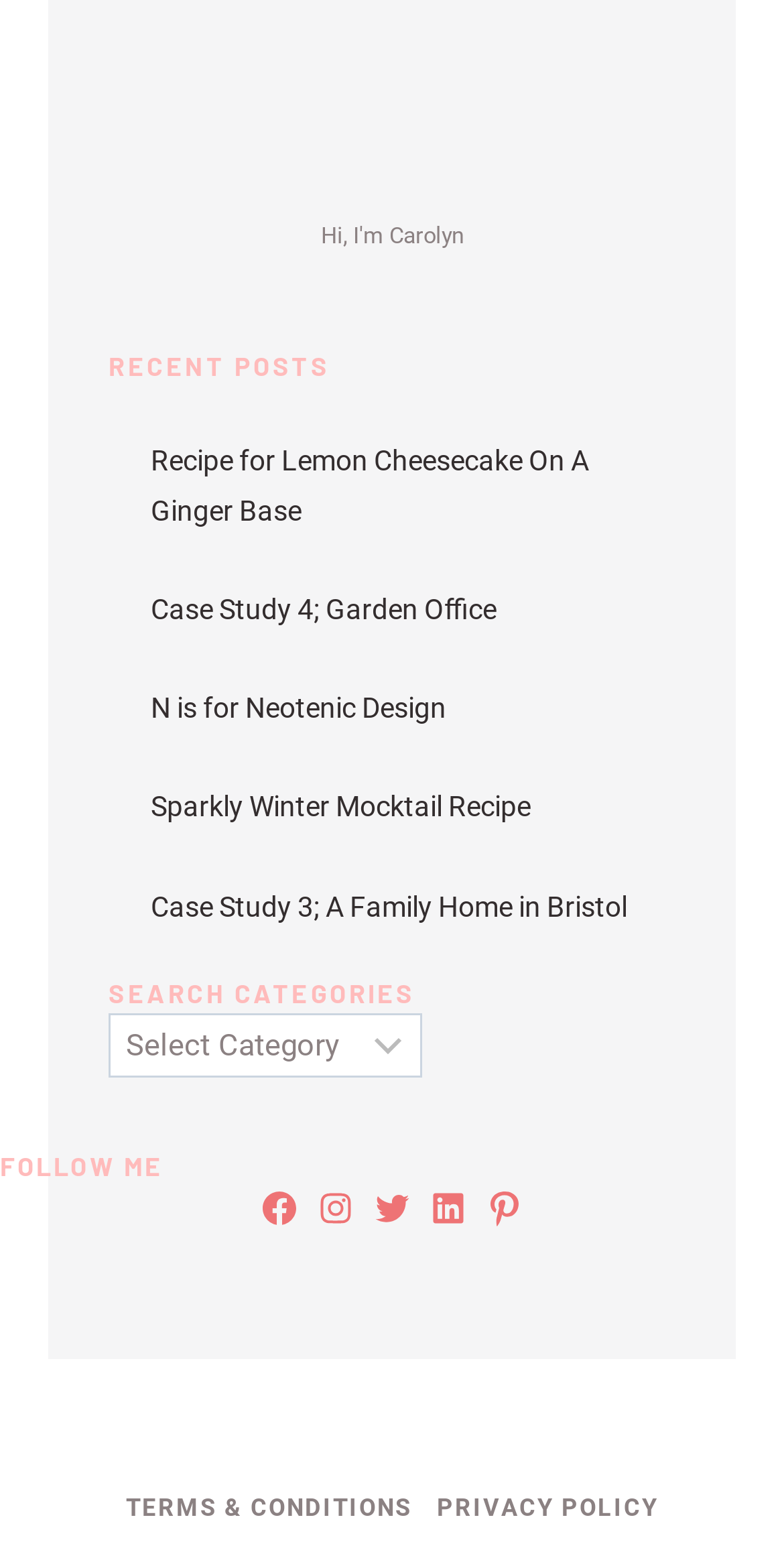Please reply with a single word or brief phrase to the question: 
What is the first recent post title?

Recipe for Lemon Cheesecake On A Ginger Base